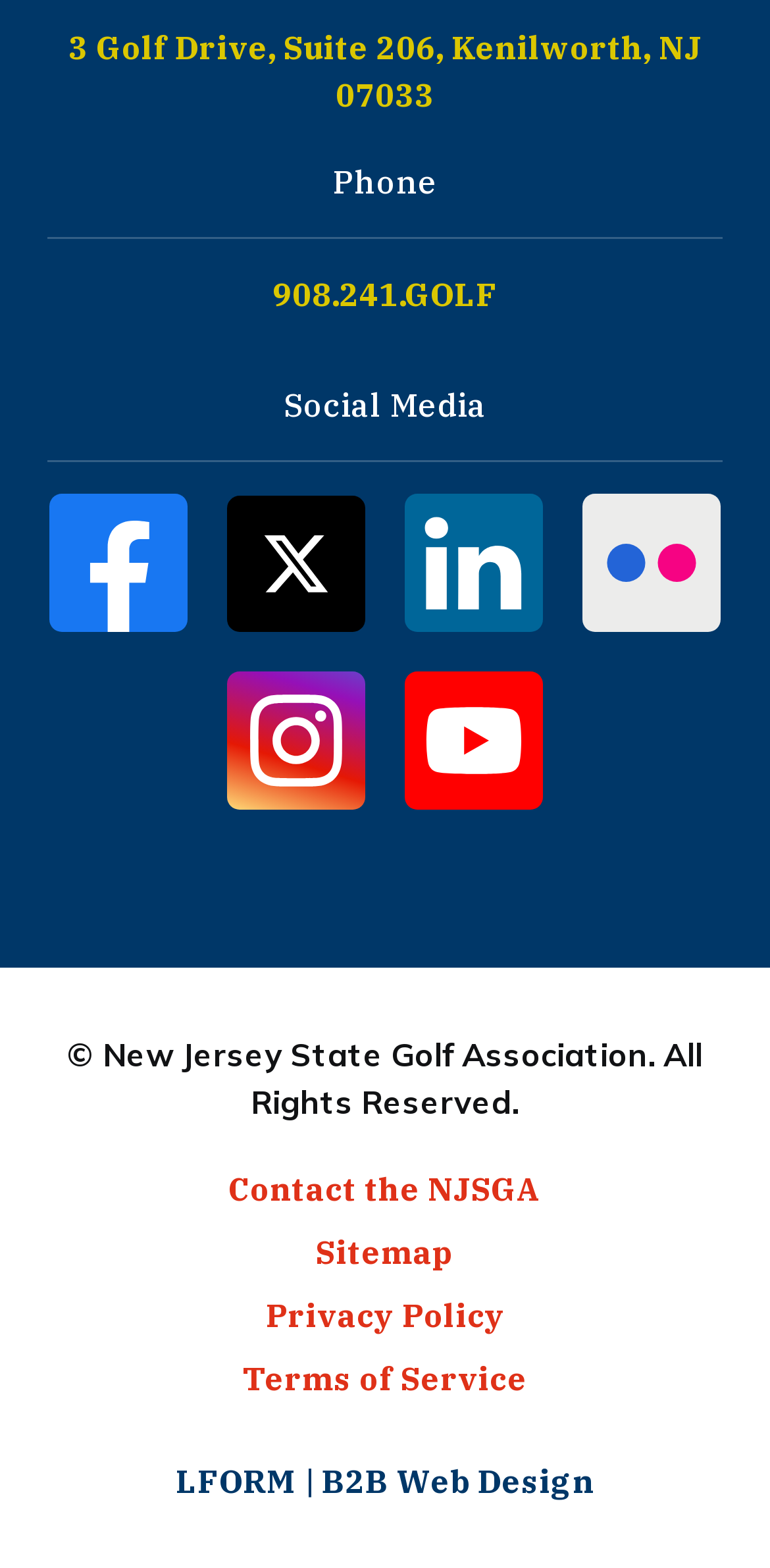Please find the bounding box for the following UI element description. Provide the coordinates in (top-left x, top-left y, bottom-right x, bottom-right y) format, with values between 0 and 1: Contact the NJSGA

[0.296, 0.746, 0.704, 0.771]